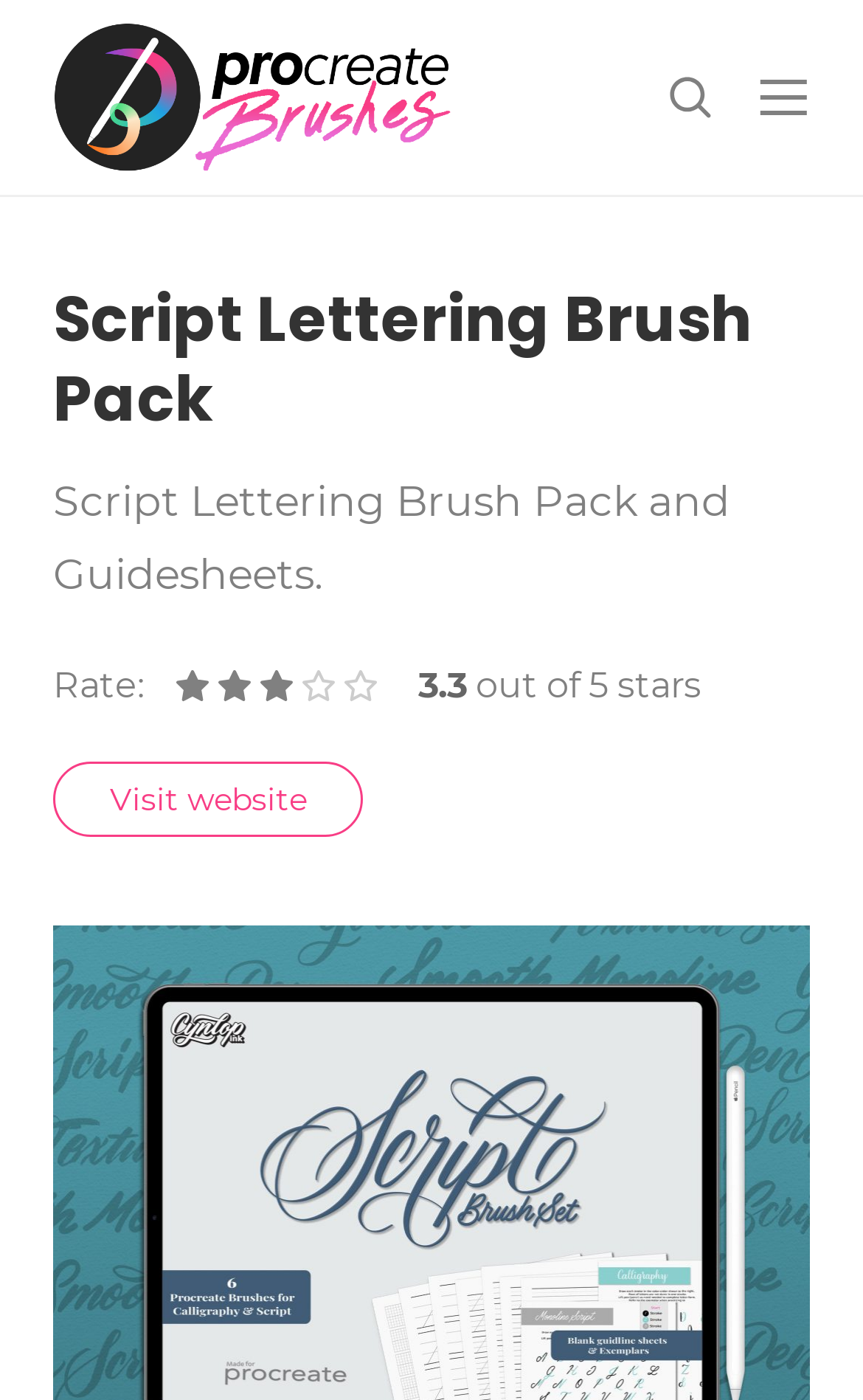Detail the various sections and features present on the webpage.

This webpage is about a Script Lettering Brush Pack and Guidesheets. At the top, there is a link to "Procreate Brushes" and a search bar with a magnifying glass icon on the right. Below the search bar, there are several links to different categories, including "Painting", "Drawing", "Effects", "Lettering", "Inking", "Shading", and "Pencils". 

On the left side, there is a heading that reads "Script Lettering Brush Pack" followed by a brief description "Script Lettering Brush Pack and Guidesheets." Below this, there is a rating section with five star buttons, each with a corresponding image. The current rating is displayed as "3.3 out of 5 stars". 

Further down, there is a link to "Visit website" and a button to "Submit" on the right side. At the top right corner, there are three buttons, one with no label, another with a search icon, and a third with no label.